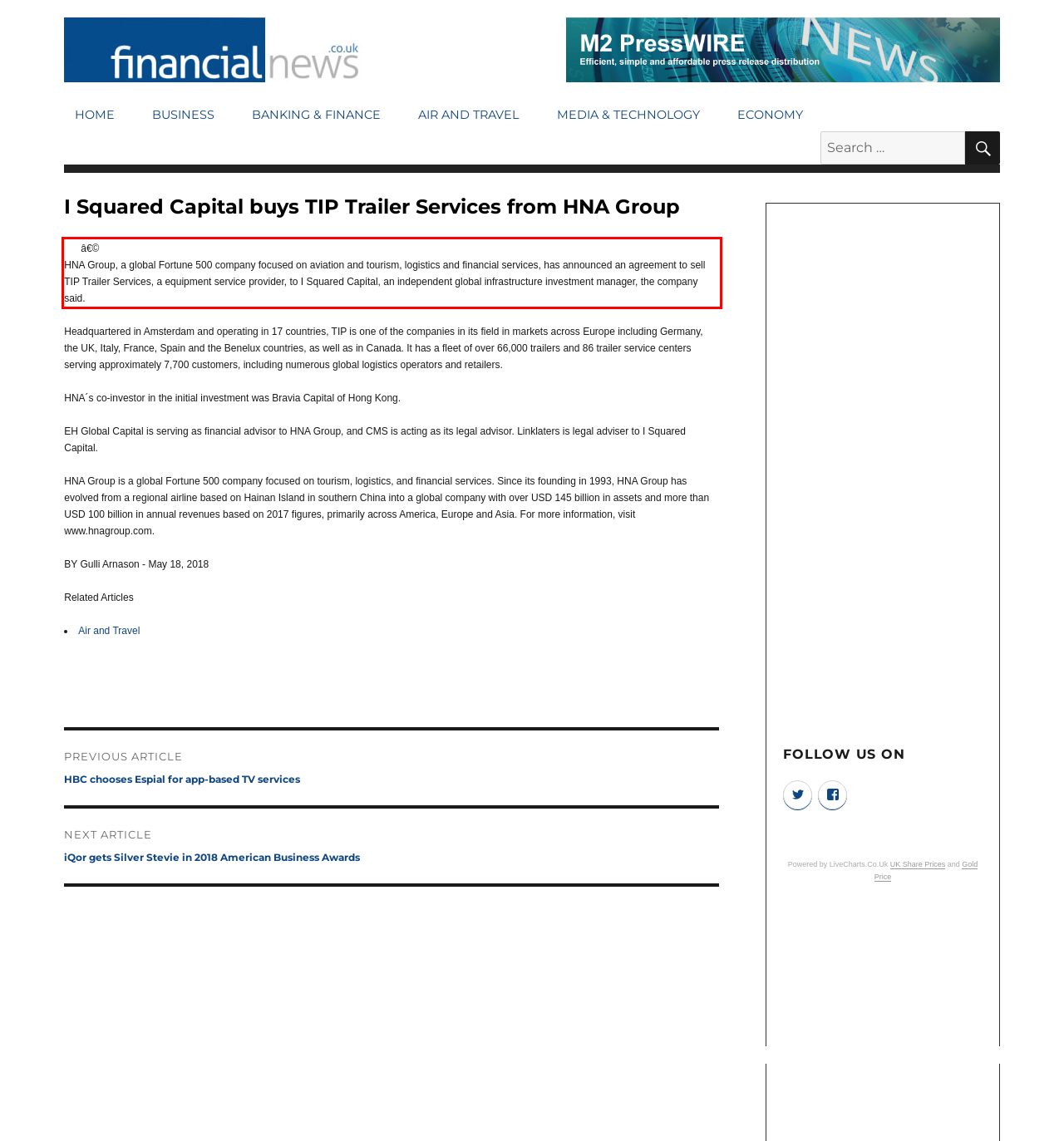Please examine the webpage screenshot and extract the text within the red bounding box using OCR.

â€© HNA Group, a global Fortune 500 company focused on aviation and tourism, logistics and financial services, has announced an agreement to sell TIP Trailer Services, a equipment service provider, to I Squared Capital, an independent global infrastructure investment manager, the company said.